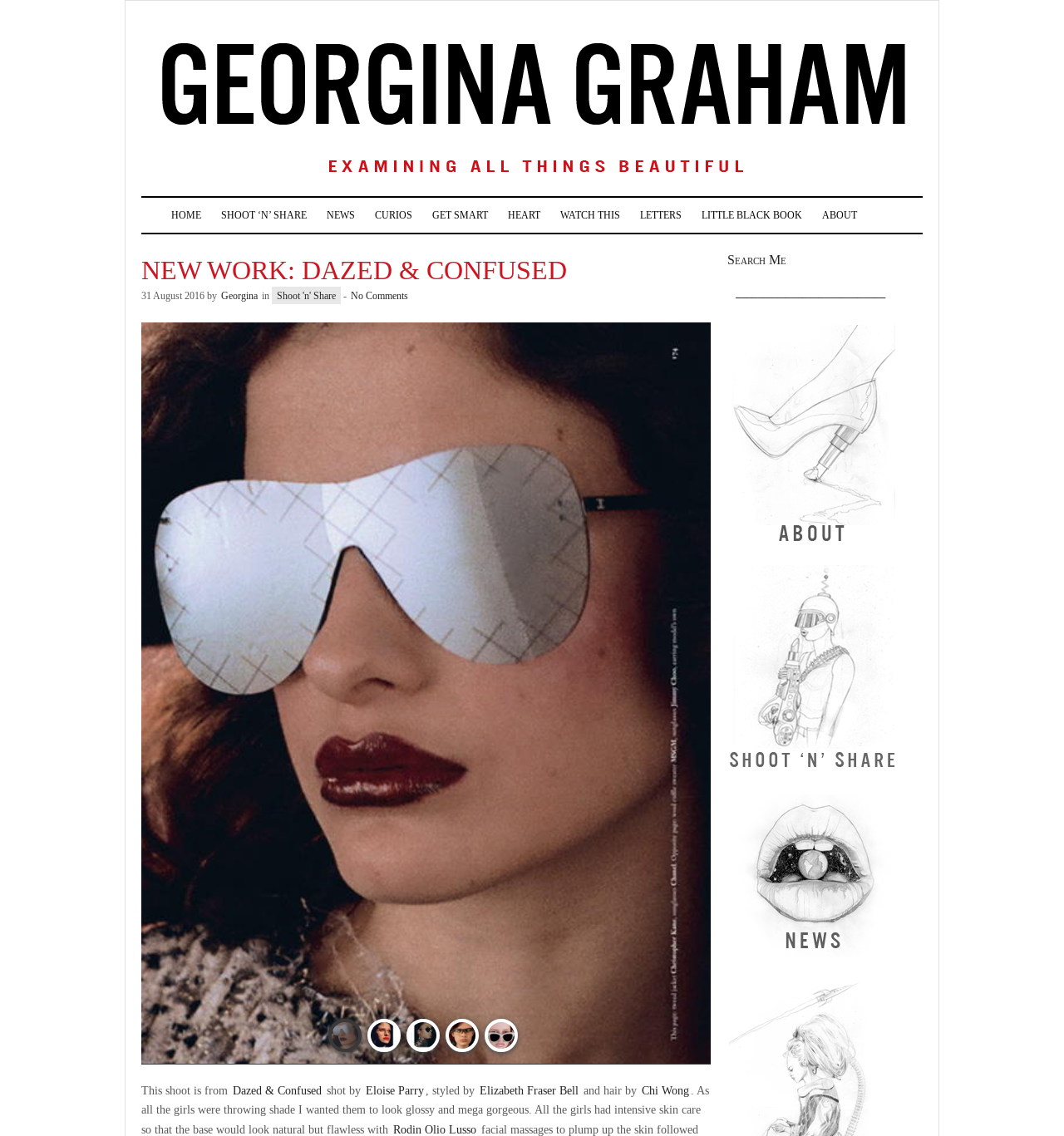Who is the stylist for this shoot?
Carefully analyze the image and provide a thorough answer to the question.

I found the answer by looking at the text below the image, where it says 'This shoot is from Dazed & Confused shot by Eloise Parry, styled by Elizabeth Fraser Bell...'. The name 'Elizabeth Fraser Bell' is mentioned as the stylist.